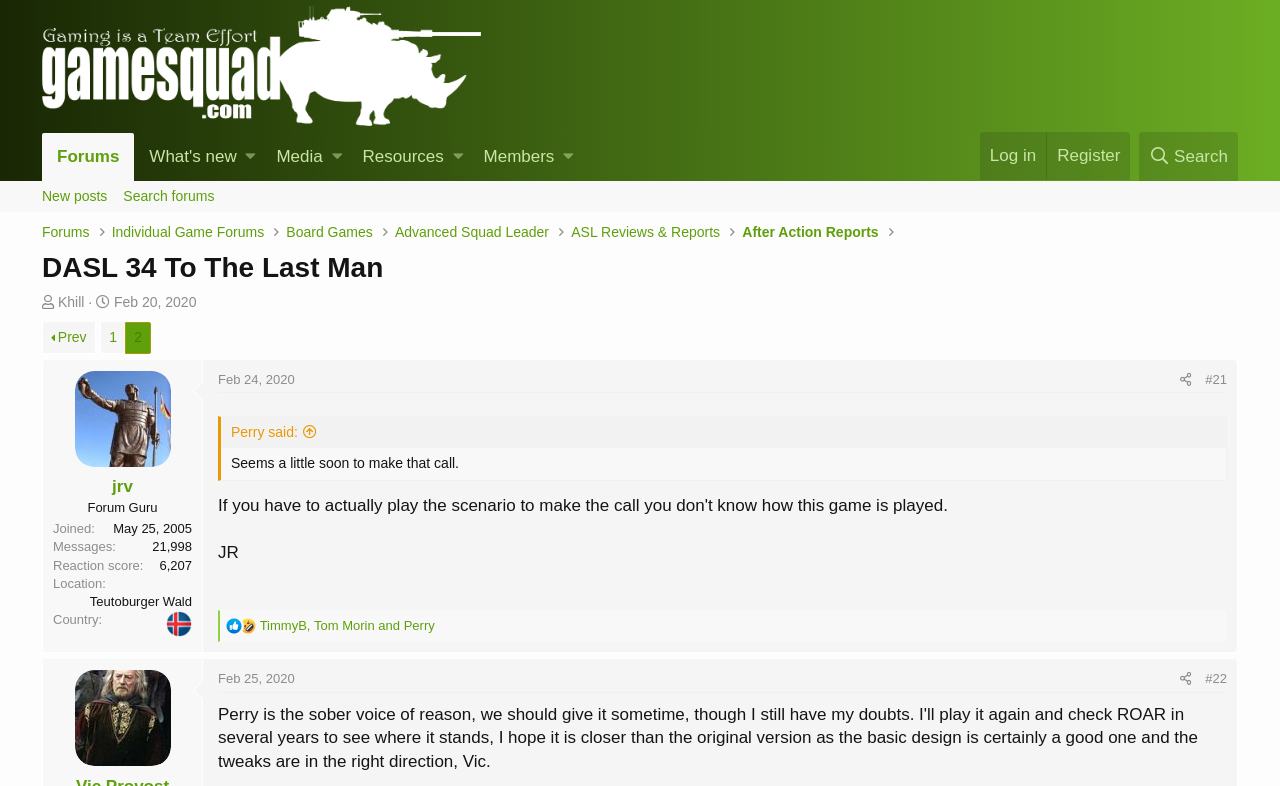Determine the bounding box coordinates for the area that needs to be clicked to fulfill this task: "View the 'DASL 34 To The Last Man' thread". The coordinates must be given as four float numbers between 0 and 1, i.e., [left, top, right, bottom].

[0.033, 0.316, 0.299, 0.366]